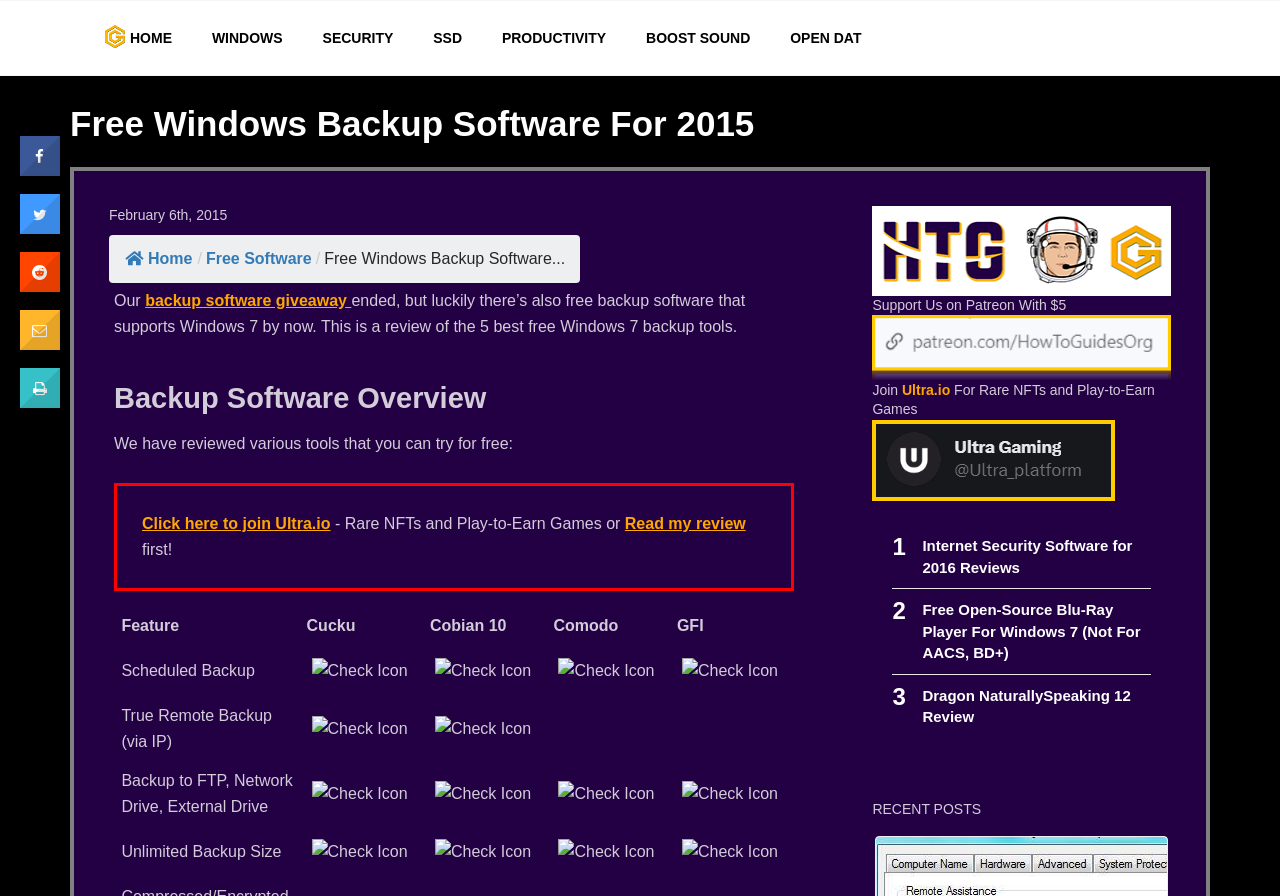Please give a succinct answer using a single word or phrase:
What is the date of the article?

February 6th, 2015